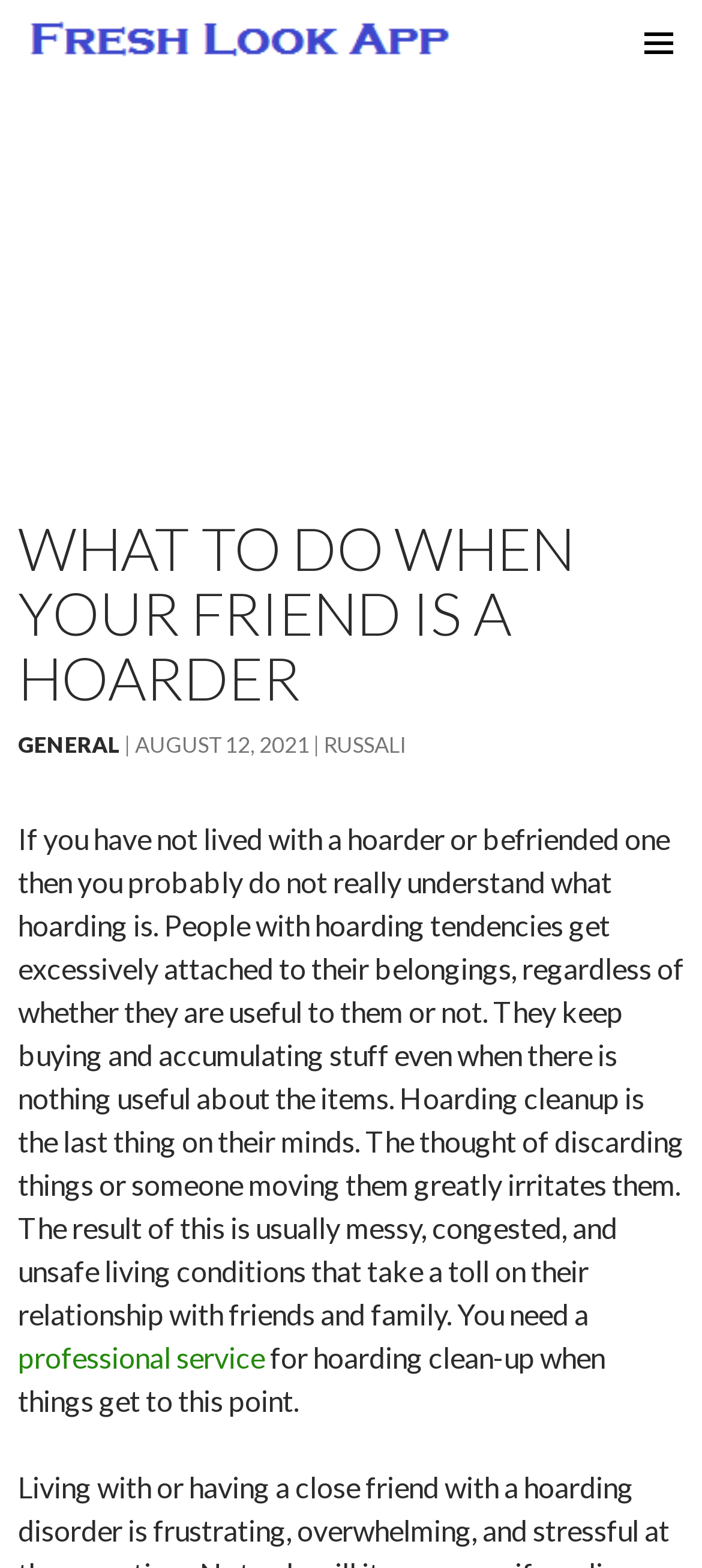When is professional service needed for hoarding cleanup?
Please provide a detailed and comprehensive answer to the question.

According to the webpage, professional service is needed for hoarding clean-up when things get to the point where the living conditions become messy, congested, and unsafe.